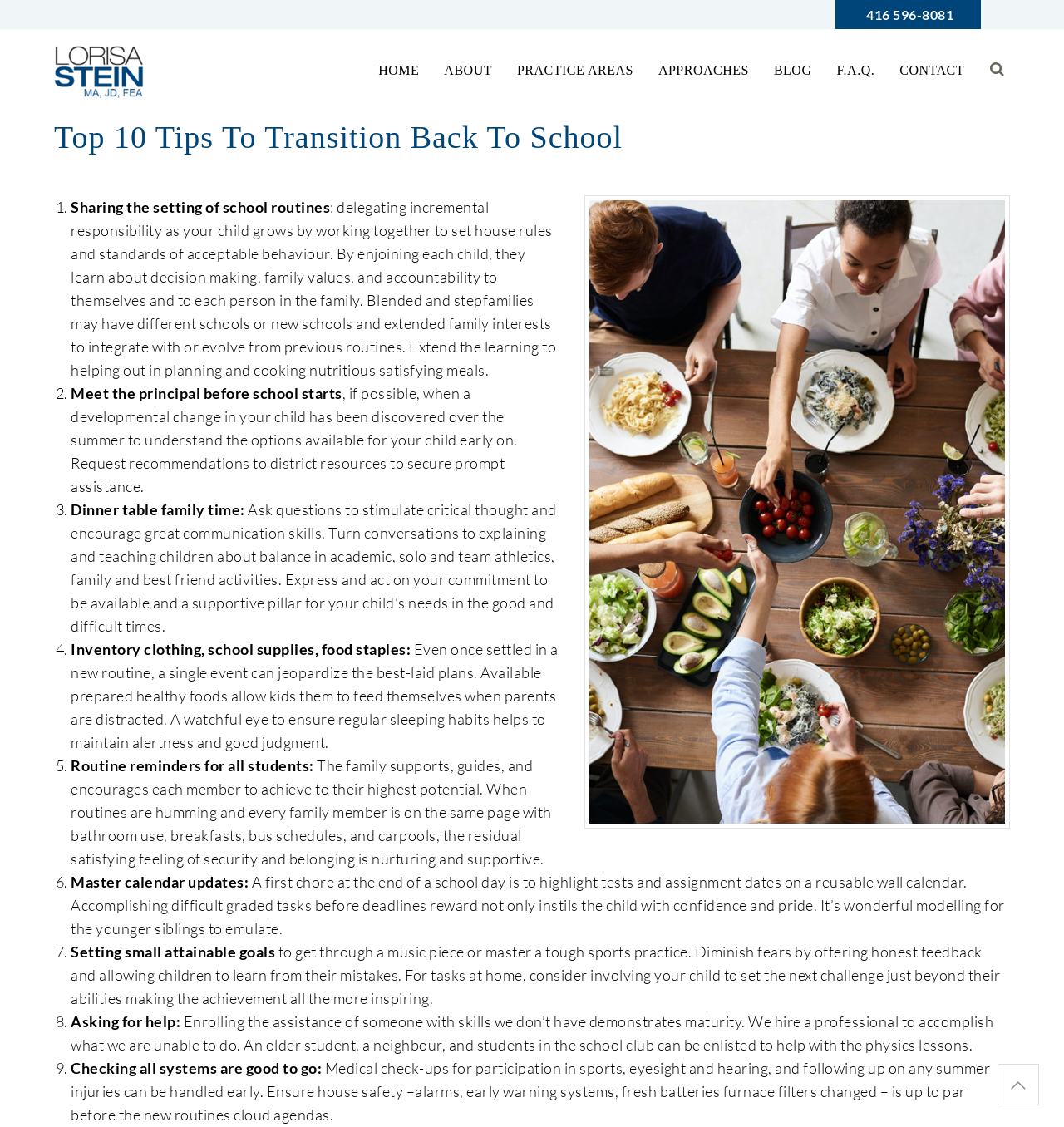What is the phone number on the top right?
Answer with a single word or phrase, using the screenshot for reference.

416 596-8081